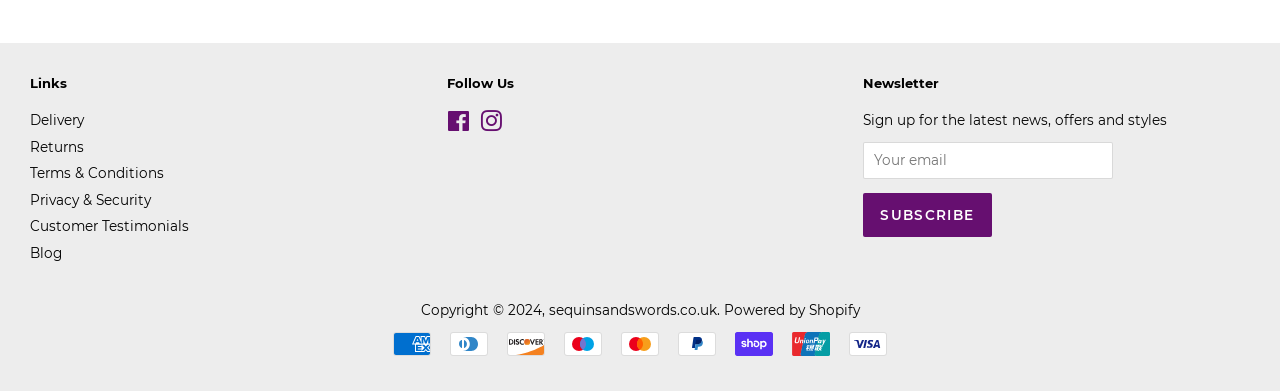Please find the bounding box coordinates of the section that needs to be clicked to achieve this instruction: "View the blog".

[0.023, 0.625, 0.048, 0.666]